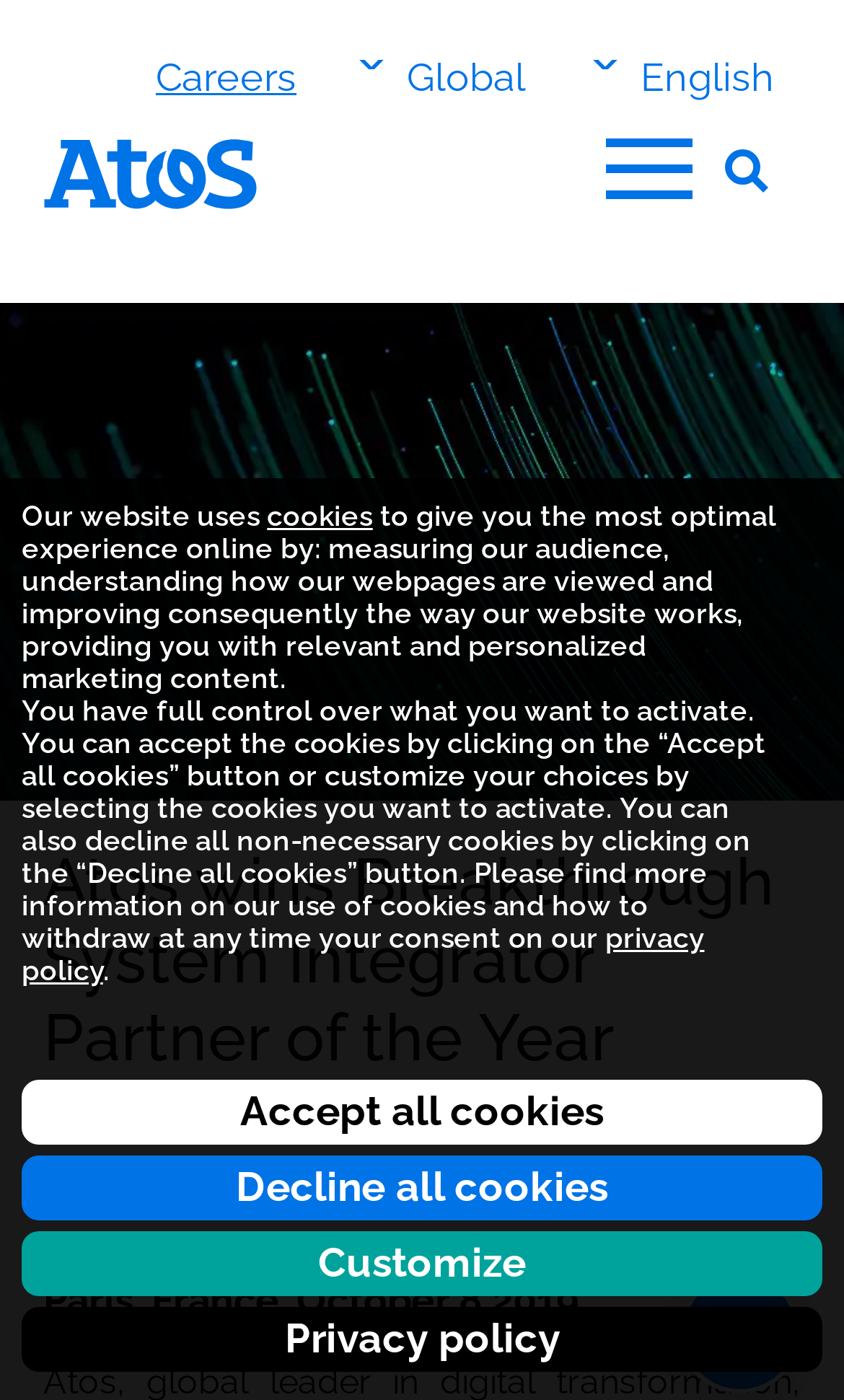Extract the main title from the webpage.

Atos wins Breakthrough System Integrator Partner of the Year Award from Pivotal